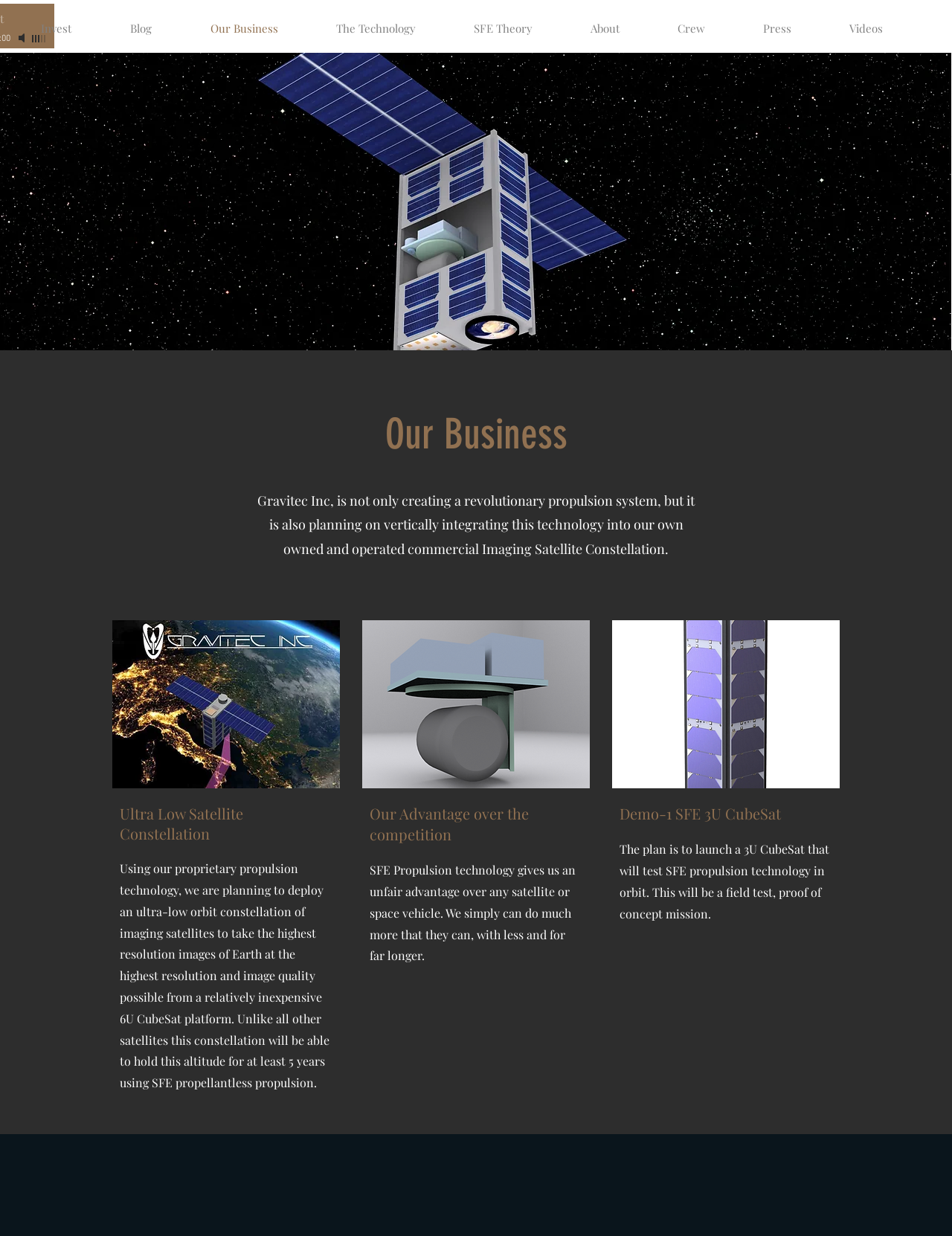Please find the bounding box coordinates of the element that must be clicked to perform the given instruction: "Read recent post 'Embracing Minimalist Kitchen Design'". The coordinates should be four float numbers from 0 to 1, i.e., [left, top, right, bottom].

None